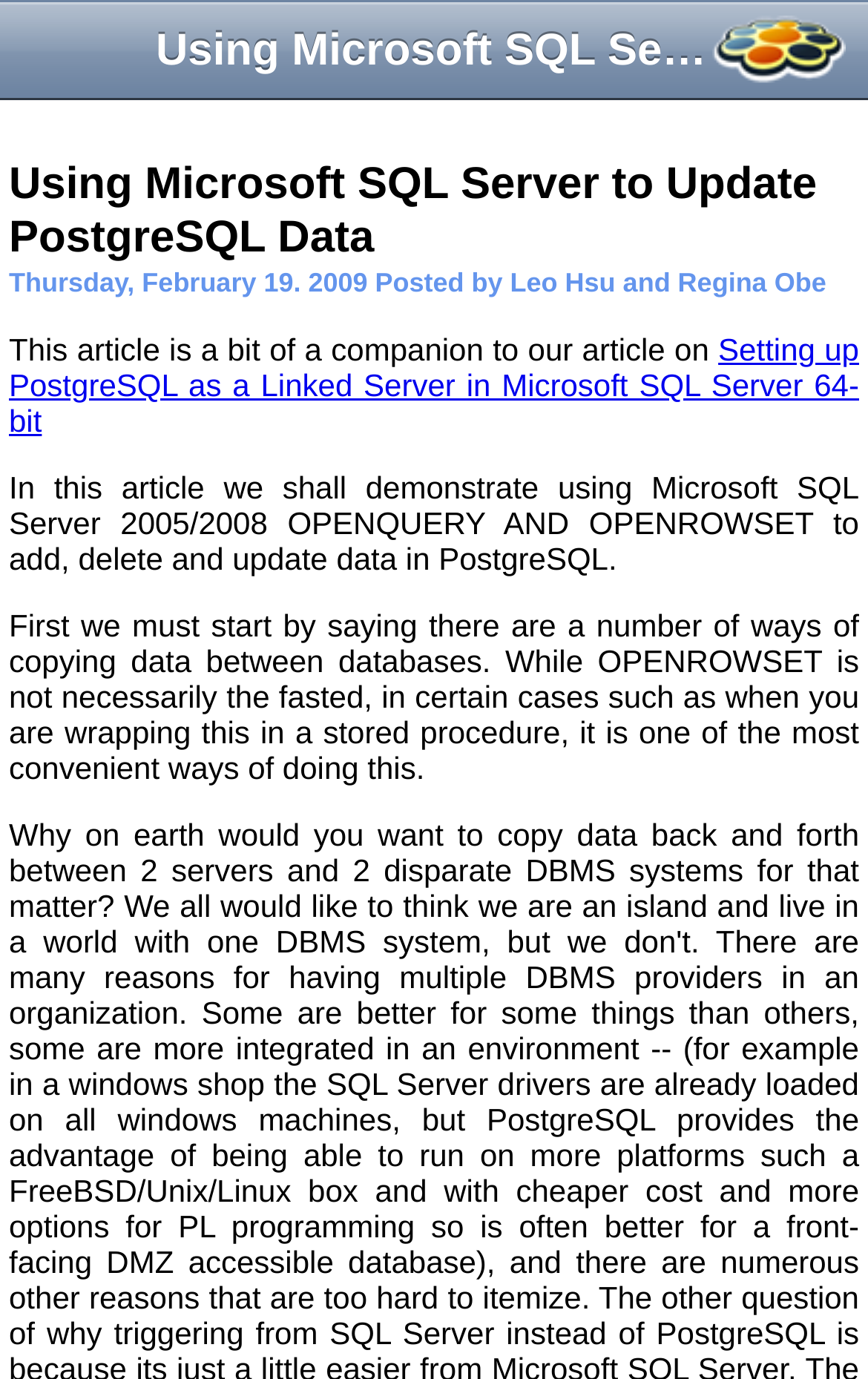Offer a detailed account of what is visible on the webpage.

The webpage is about using Microsoft SQL Server to update PostgreSQL data. At the top, there is a heading with the title "Using Microsoft SQL Server to Update PostgreSQL Data" followed by an image on the right side. Below the title, there is another heading with the same title, and then a heading with the date and author information "Thursday, February 19. 2009 Posted by Leo Hsu and Regina Obe".

Underneath the author information, there is a paragraph of text that starts with "This article is a bit of a companion to our article on" and is followed by a link to another article "Setting up PostgreSQL as a Linked Server in Microsoft SQL Server 64-bit". The text continues below the link, explaining that the article will demonstrate using Microsoft SQL Server 2005/2008 to add, delete, and update data in PostgreSQL.

Further down, there is another paragraph of text that discusses the different ways of copying data between databases, highlighting the convenience of using OPENROWSET in certain cases.